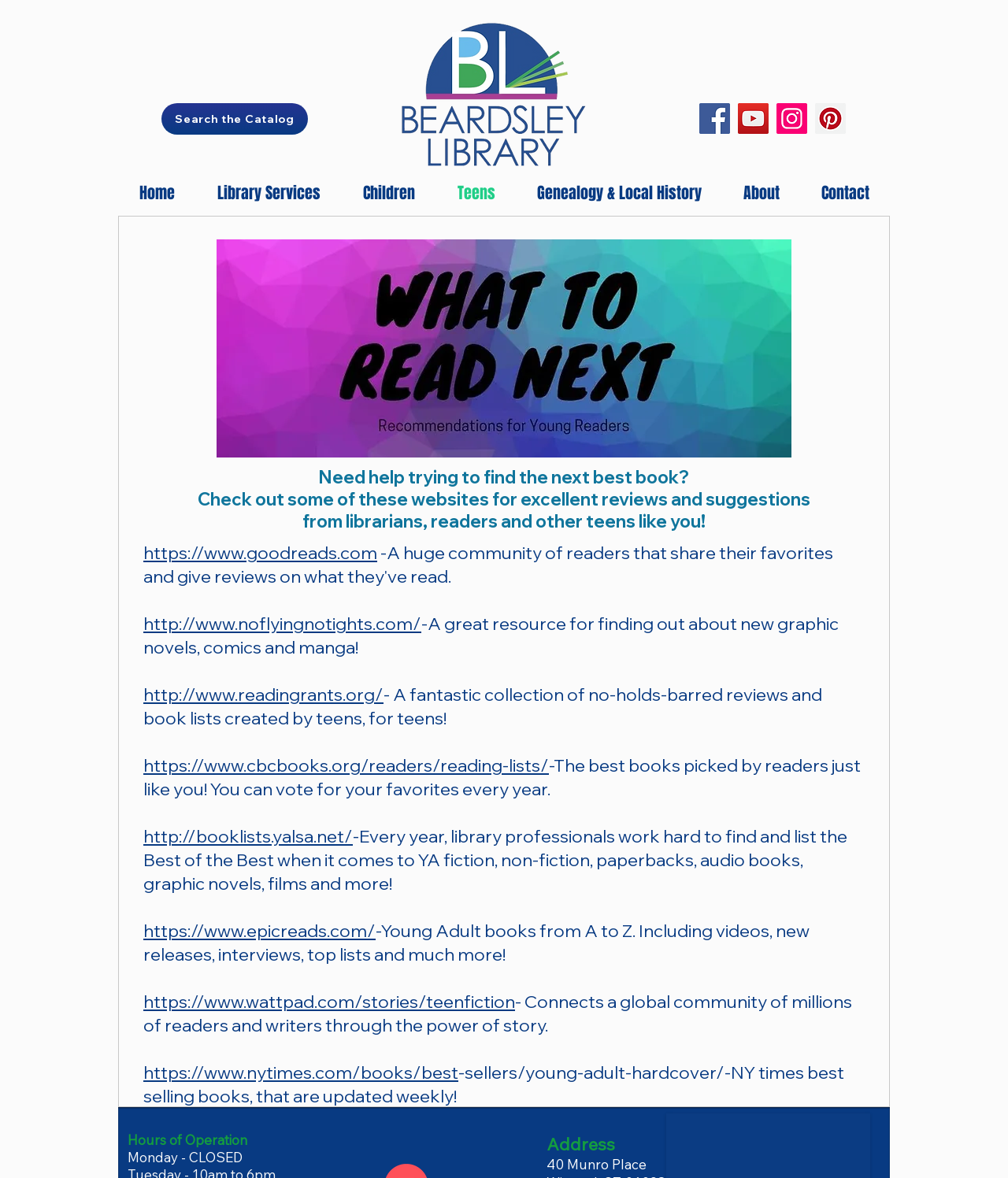What is the day when the library is closed?
Please give a well-detailed answer to the question.

I examined the 'Hours of Operation' section of the webpage and found a static text that says 'Monday - CLOSED', which indicates that the library is closed on Mondays.